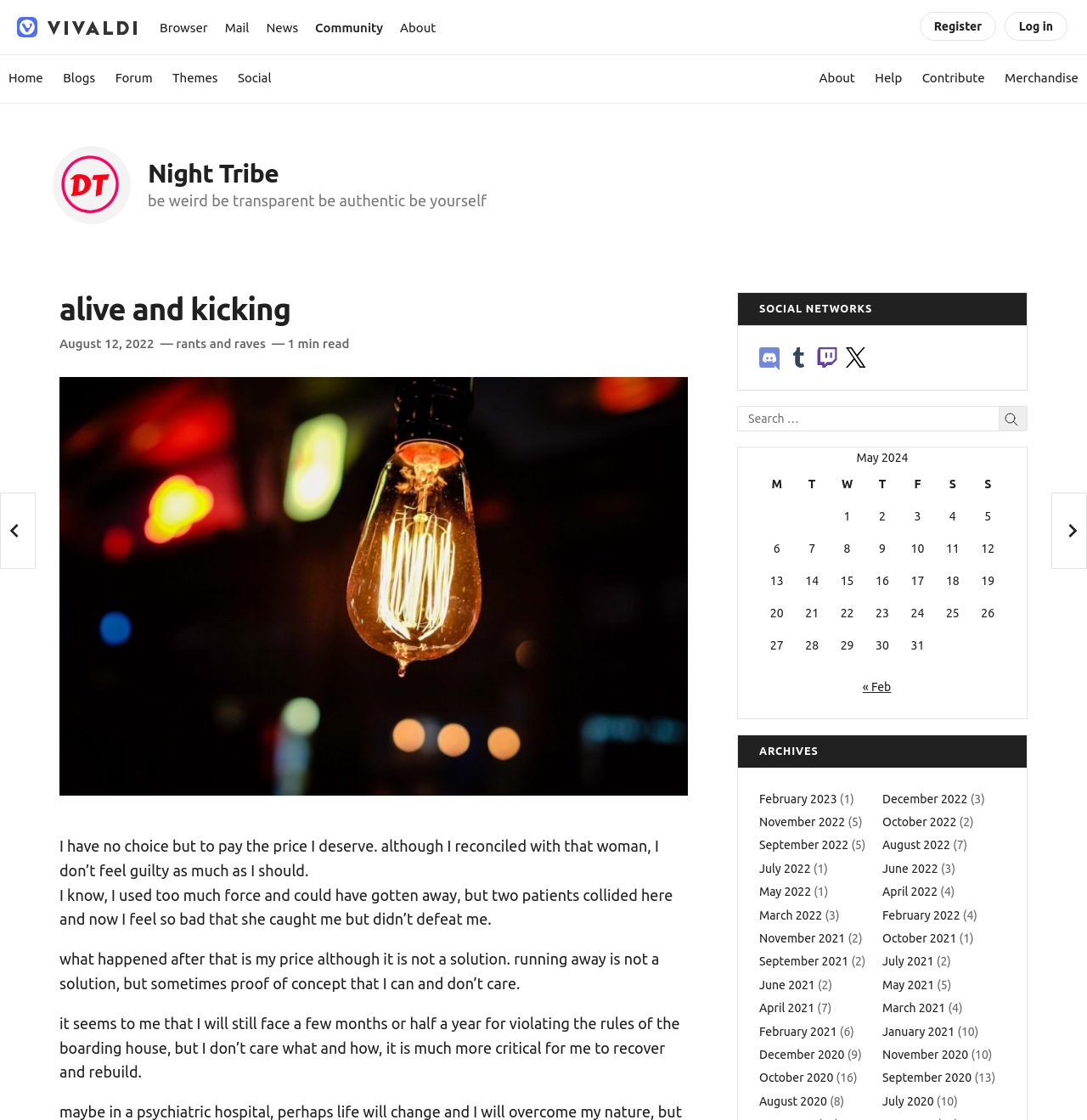Find and specify the bounding box coordinates that correspond to the clickable region for the instruction: "Click on the 'Discord' social network link".

[0.698, 0.31, 0.717, 0.328]